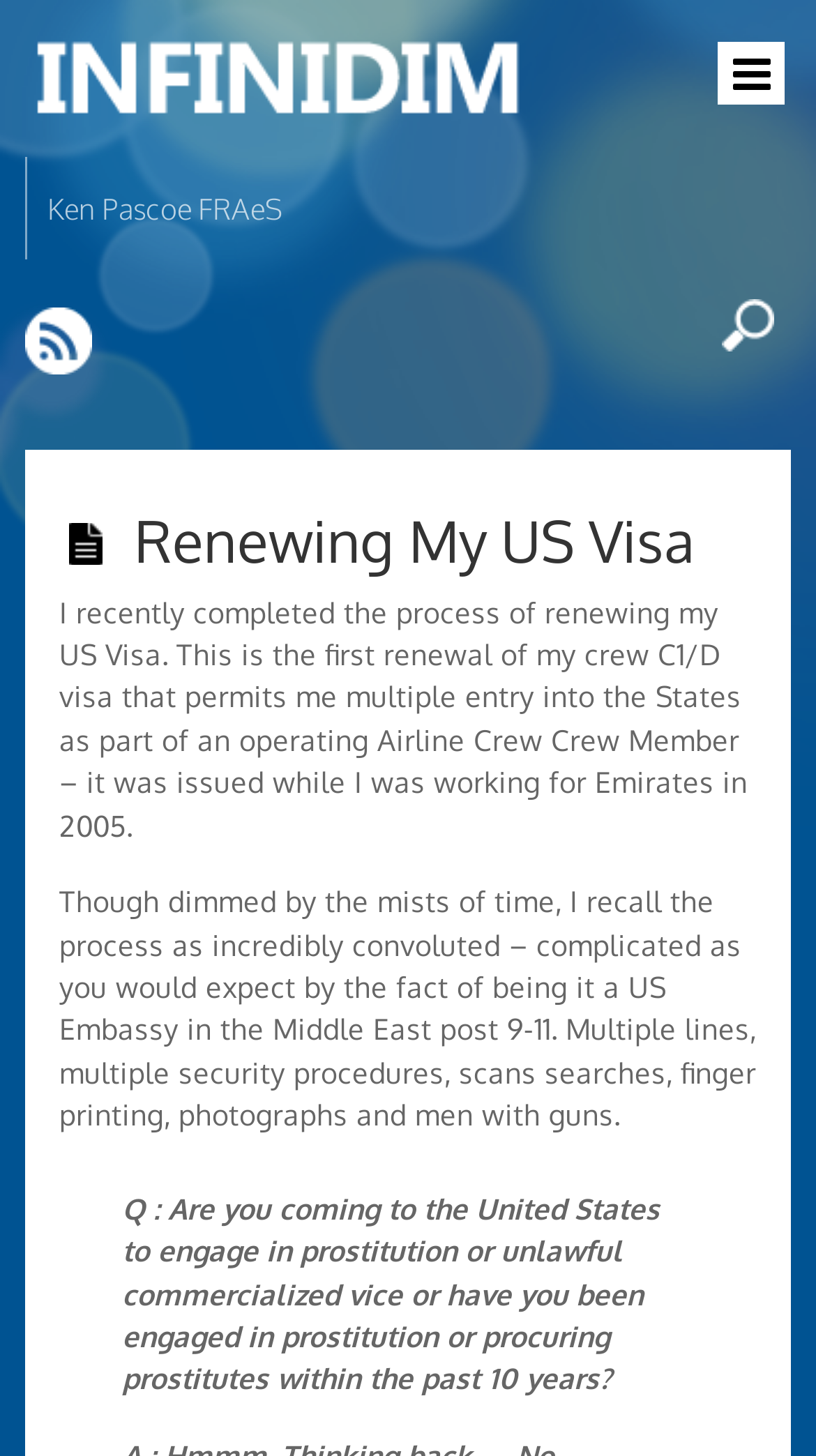Who is the author of the blog post?
Look at the image and respond with a one-word or short-phrase answer.

Ken Pascoe